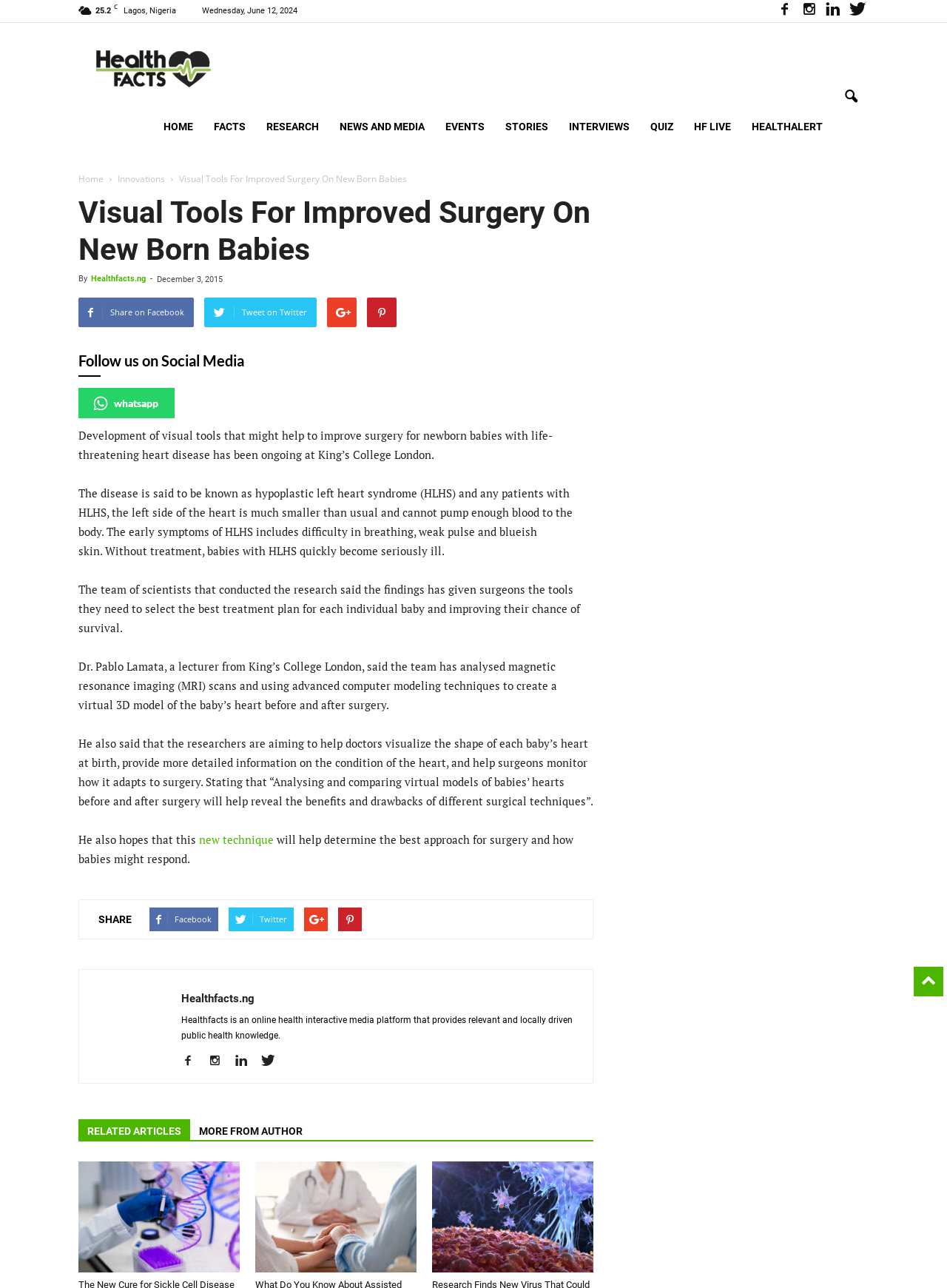Elaborate on the webpage's design and content in a detailed caption.

This webpage is about Healthfacts, an online health interactive media platform. At the top, there is a header section with the website's logo, "Healthfacts", and a navigation menu with links to various sections such as "HOME", "FACTS", "RESEARCH", and more. Below the header, there is a section displaying the current date, "Wednesday, June 12, 2024", and the temperature, "25.2°C", in Lagos, Nigeria.

The main content of the webpage is an article titled "Visual Tools For Improved Surgery On New Born Babies". The article discusses the development of visual tools to improve surgery for newborn babies with life-threatening heart disease at King's College London. The tools use advanced computer modeling techniques to create a virtual 3D model of the baby's heart before and after surgery, helping surgeons to select the best treatment plan for each individual baby.

The article is divided into several paragraphs, with social media links to share the article on Facebook, Twitter, and other platforms. There is also a section with a heading "RELATED ARTICLES MORE FROM AUTHOR" that links to other related articles.

At the bottom of the webpage, there is a footer section with links to the website's social media profiles, a copyright notice, and a brief description of Healthfacts. There are also three links to related articles with images, titled "The New Cure for Sickle Cell Disease", "Assisted Reproduction", and "virus cure cancer".